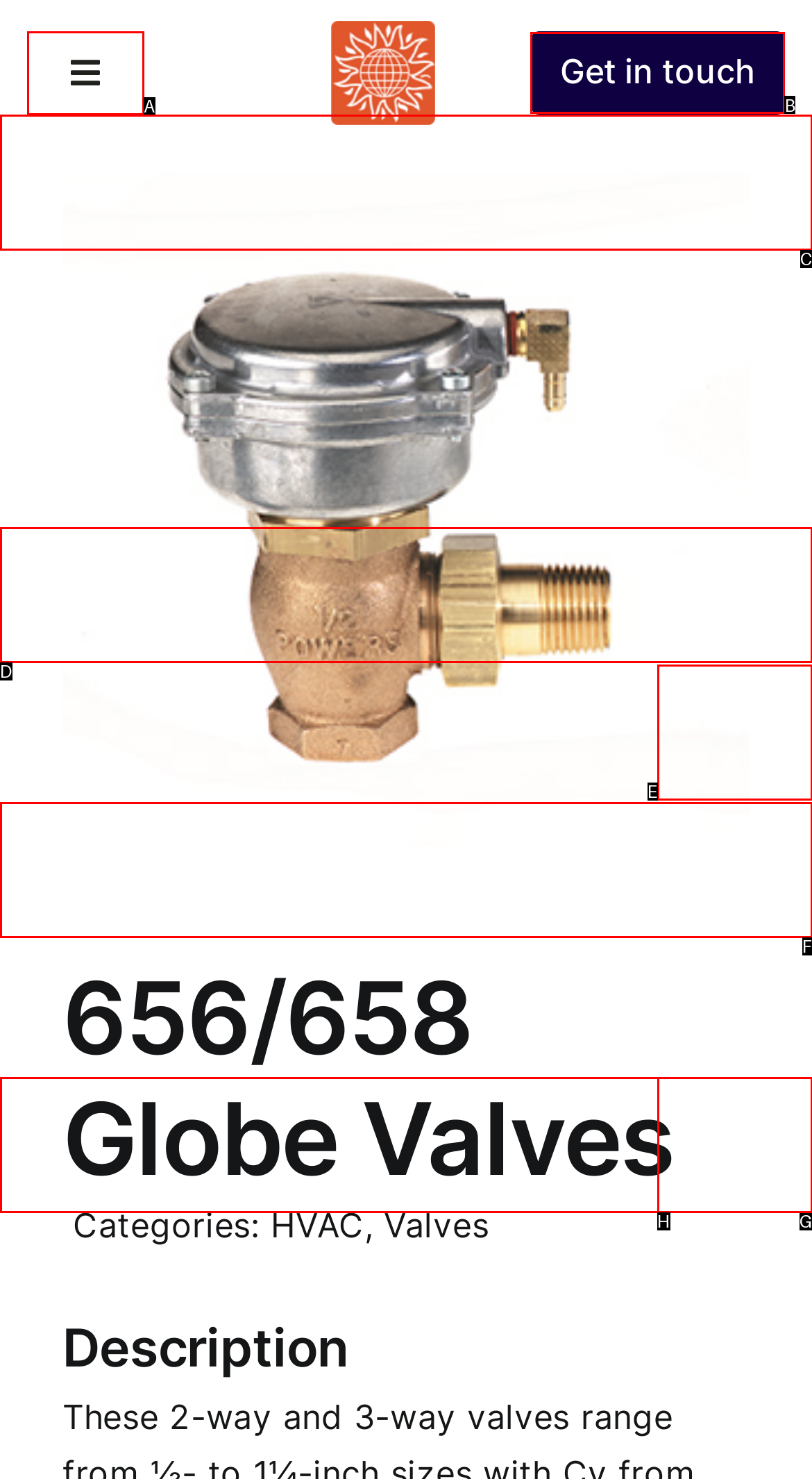Find the option that best fits the description: Get in touch. Answer with the letter of the option.

B